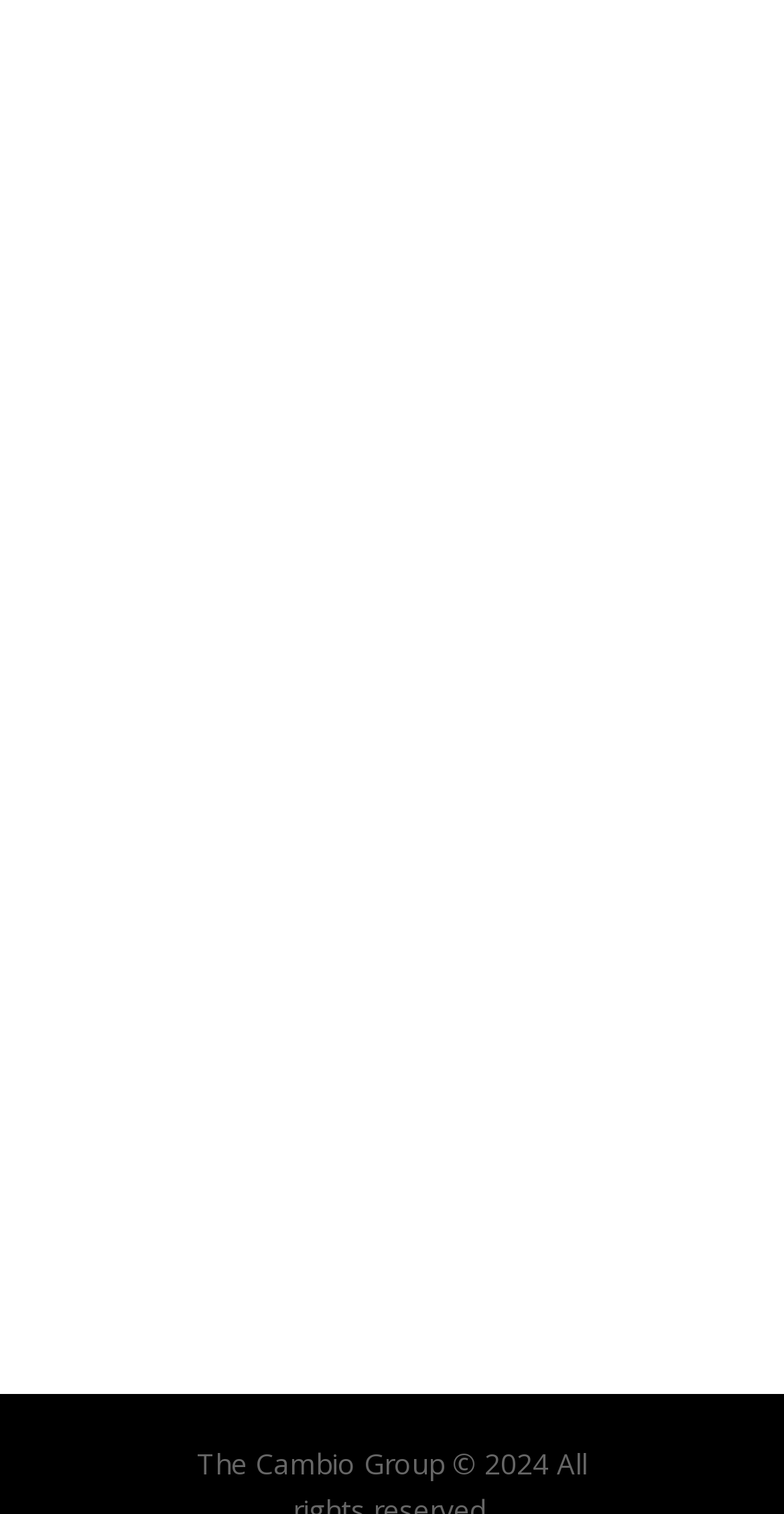Based on the visual content of the image, answer the question thoroughly: What is the address of the location?

The address of the location can be obtained from the static texts '2833 Smith Ave', 'Suite 316', and 'Baltimore, MD 21209' which are located at [0.475, 0.678, 0.732, 0.703], [0.475, 0.71, 0.629, 0.735], and [0.475, 0.741, 0.814, 0.767] respectively.